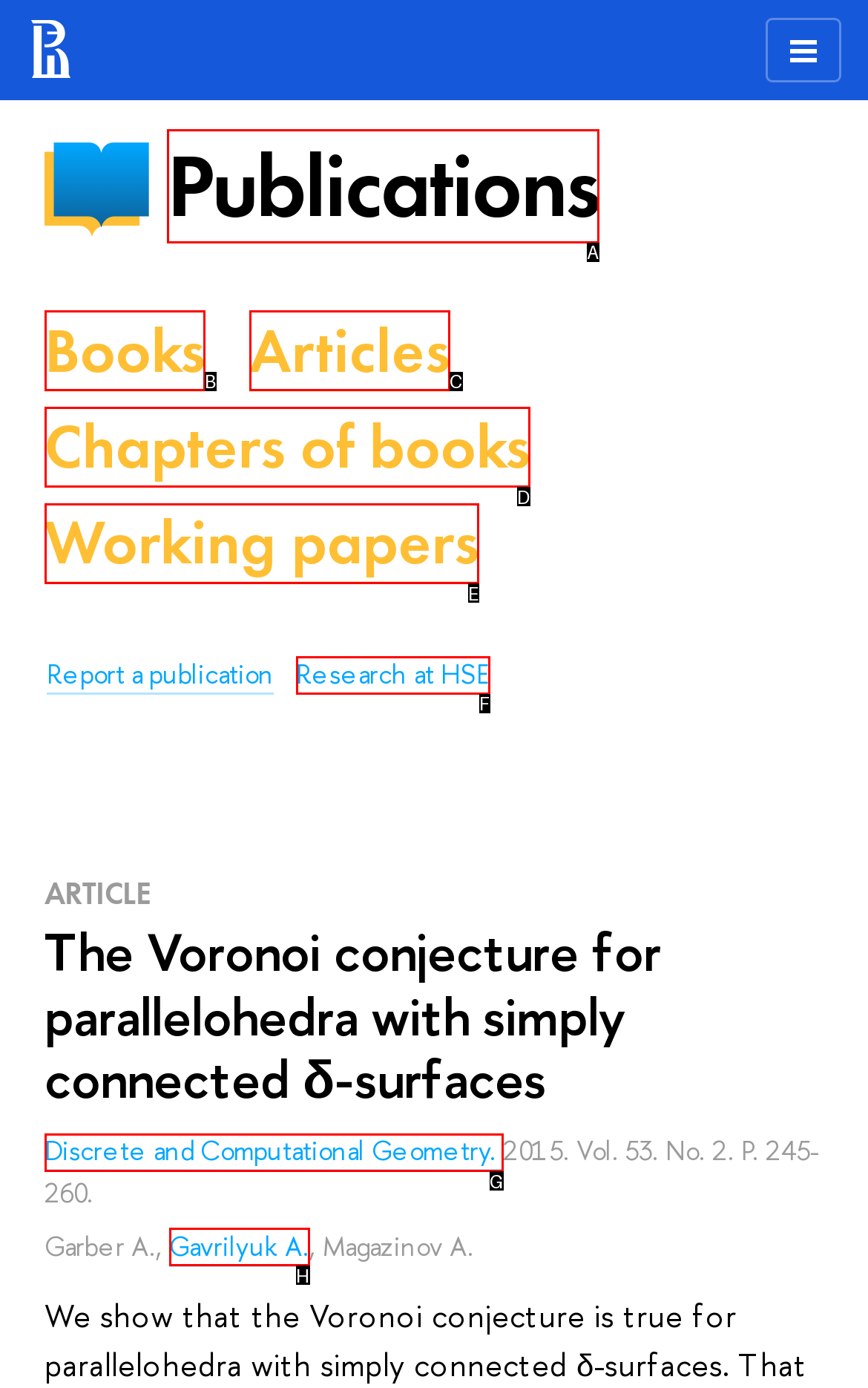Which HTML element matches the description: Discrete and Computational Geometry. the best? Answer directly with the letter of the chosen option.

G